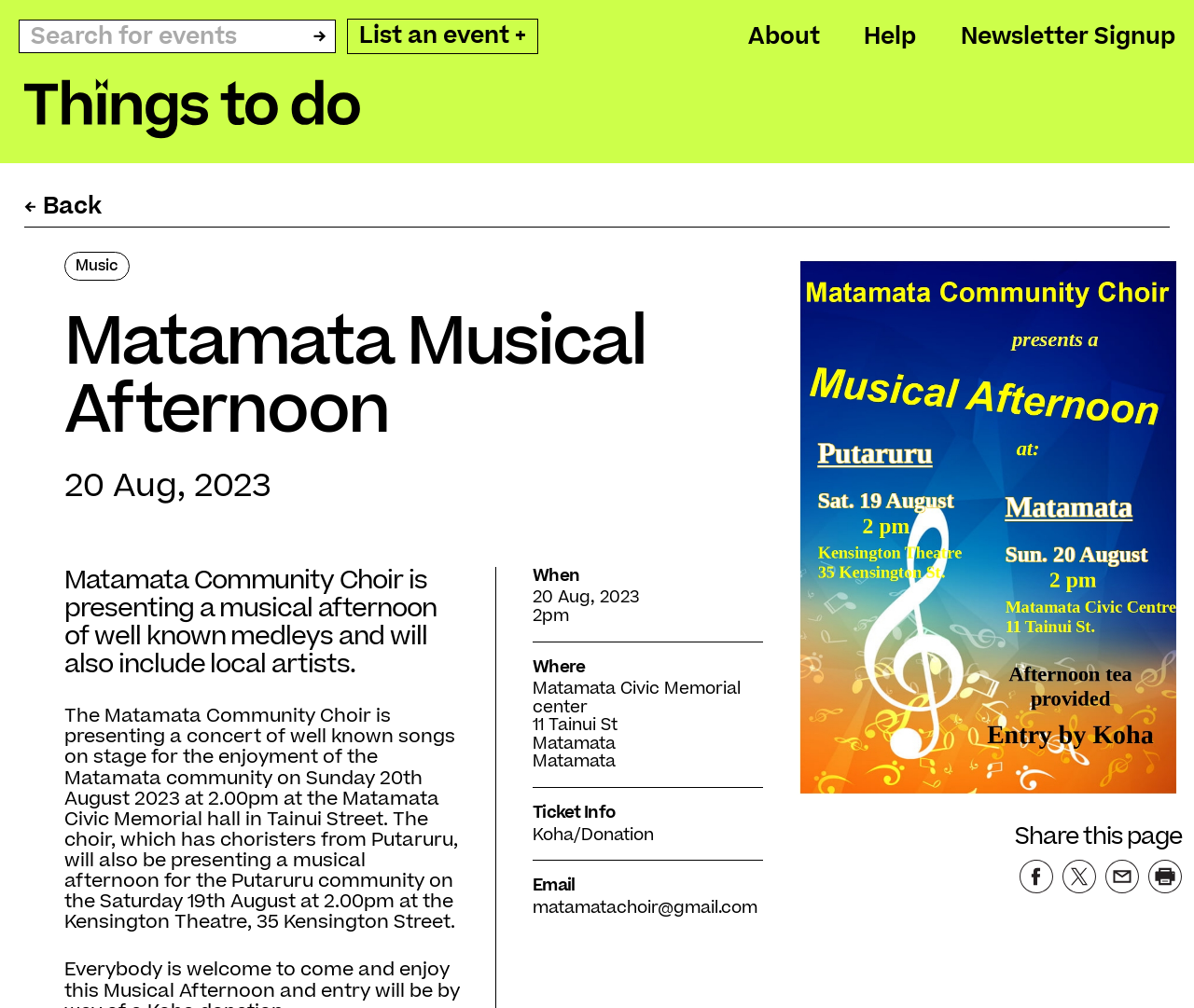Locate the bounding box coordinates of the clickable element to fulfill the following instruction: "Sign up for Newsletter". Provide the coordinates as four float numbers between 0 and 1 in the format [left, top, right, bottom].

[0.804, 0.02, 0.984, 0.052]